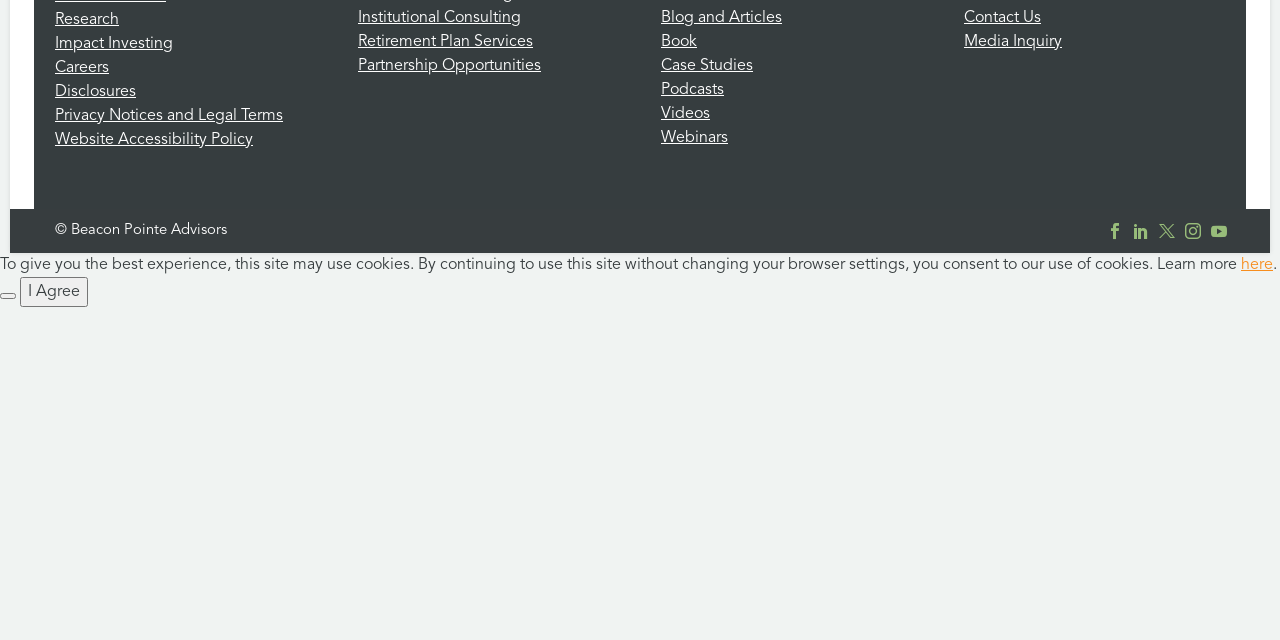Using the format (top-left x, top-left y, bottom-right x, bottom-right y), and given the element description, identify the bounding box coordinates within the screenshot: Website Accessibility Policy

[0.043, 0.206, 0.198, 0.231]